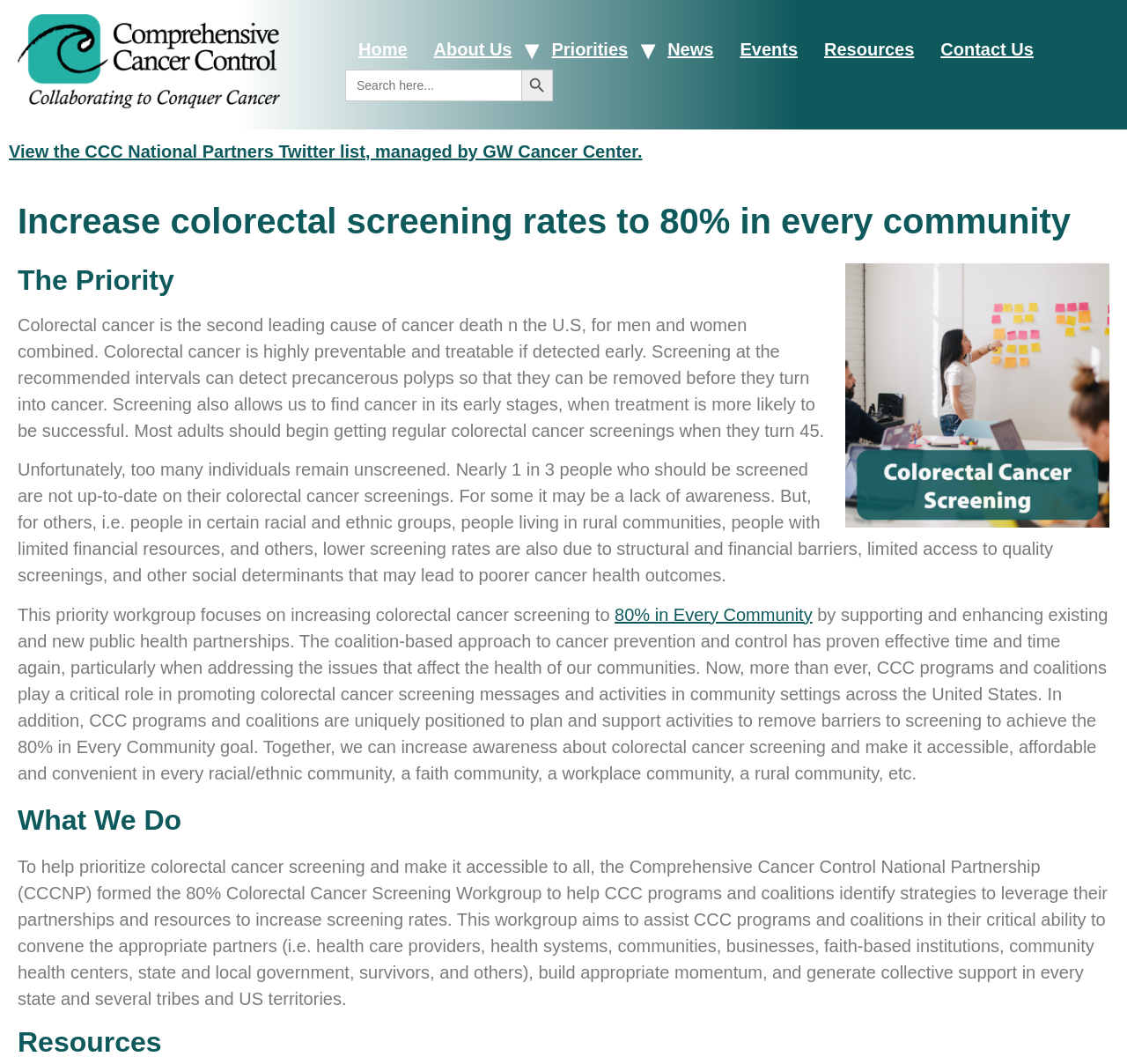Locate the bounding box coordinates of the element's region that should be clicked to carry out the following instruction: "Search for something". The coordinates need to be four float numbers between 0 and 1, i.e., [left, top, right, bottom].

[0.306, 0.065, 0.491, 0.095]